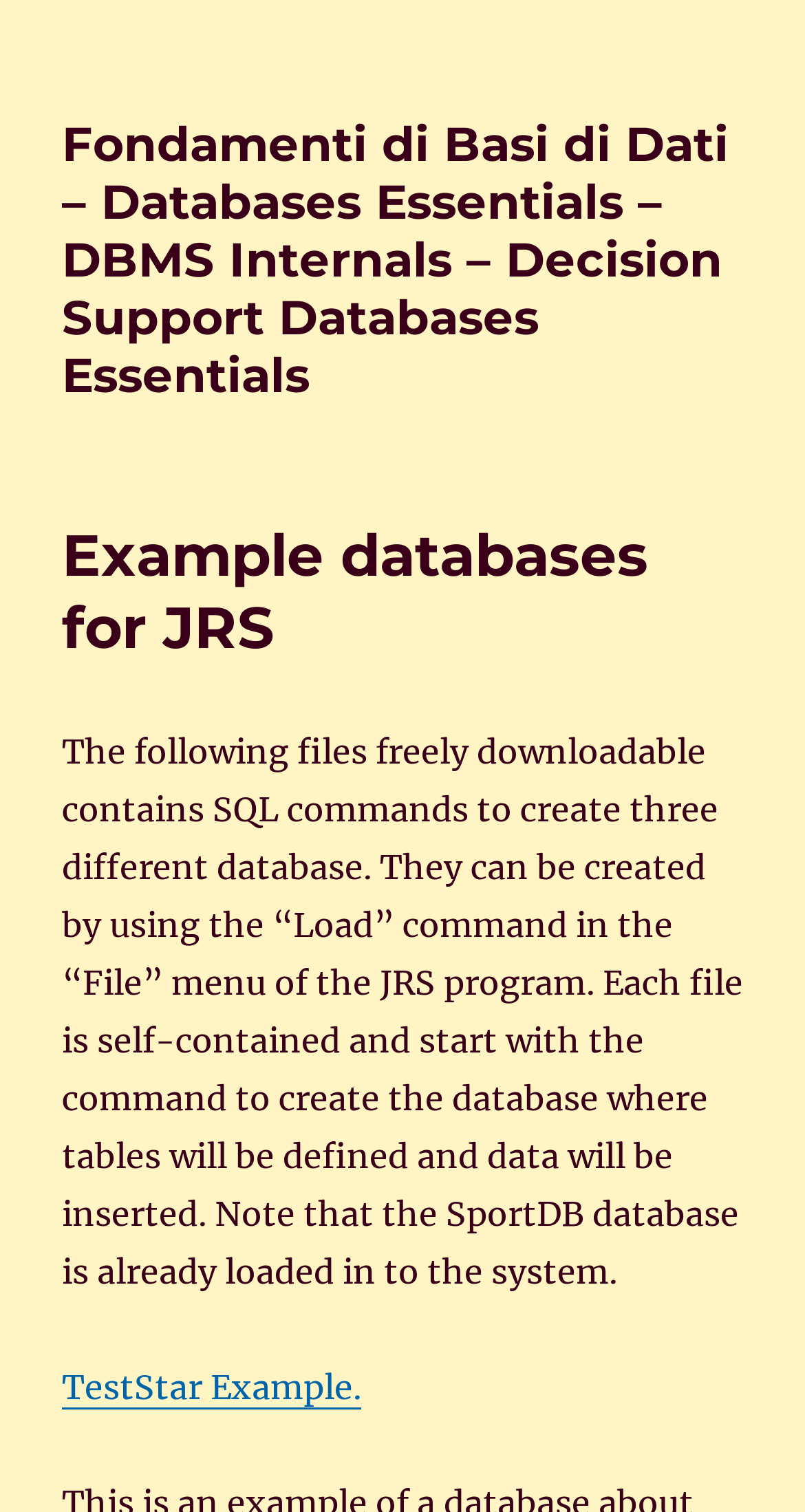Can you find and generate the webpage's heading?

Example databases for JRS